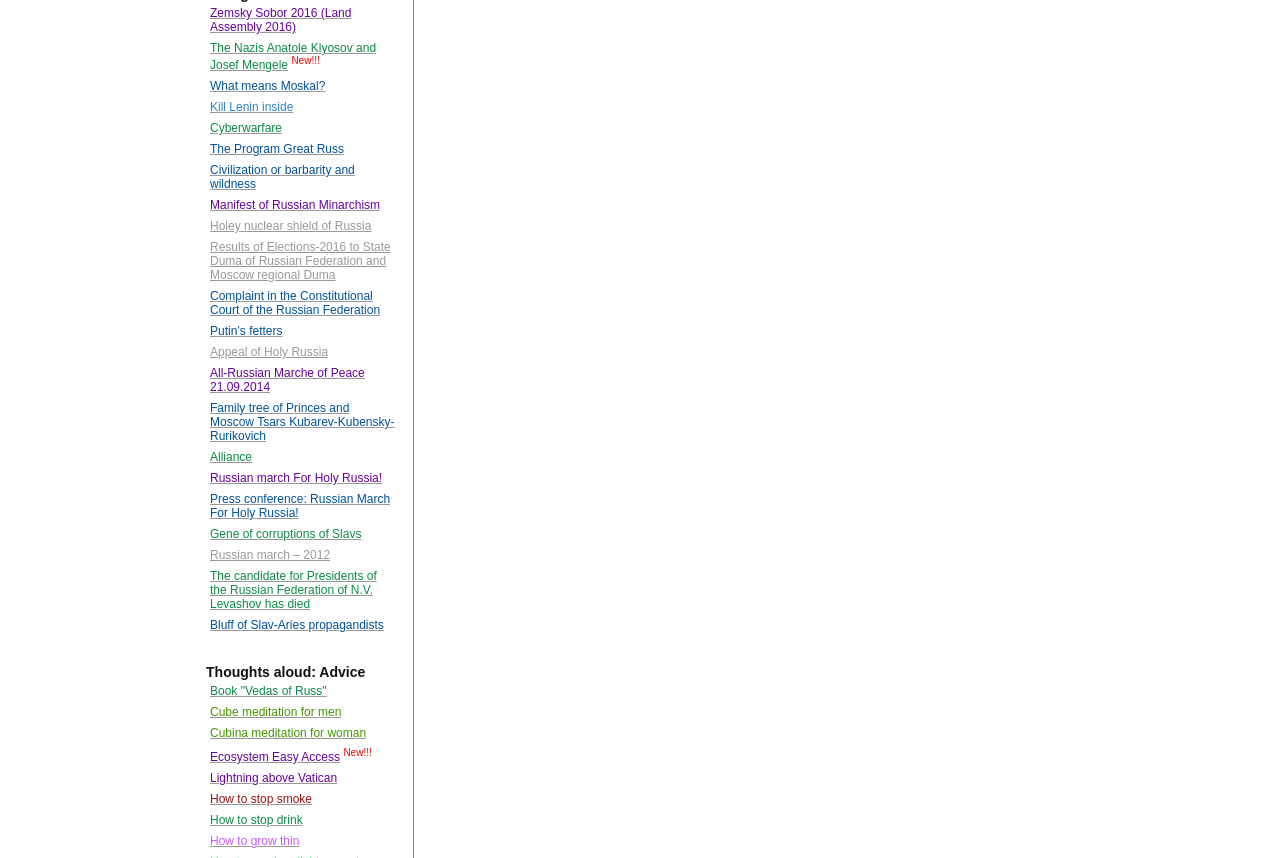Please identify the bounding box coordinates of the clickable element to fulfill the following instruction: "Open The Nazis Anatole Klyosov and Josef Mengele". The coordinates should be four float numbers between 0 and 1, i.e., [left, top, right, bottom].

[0.164, 0.048, 0.294, 0.084]